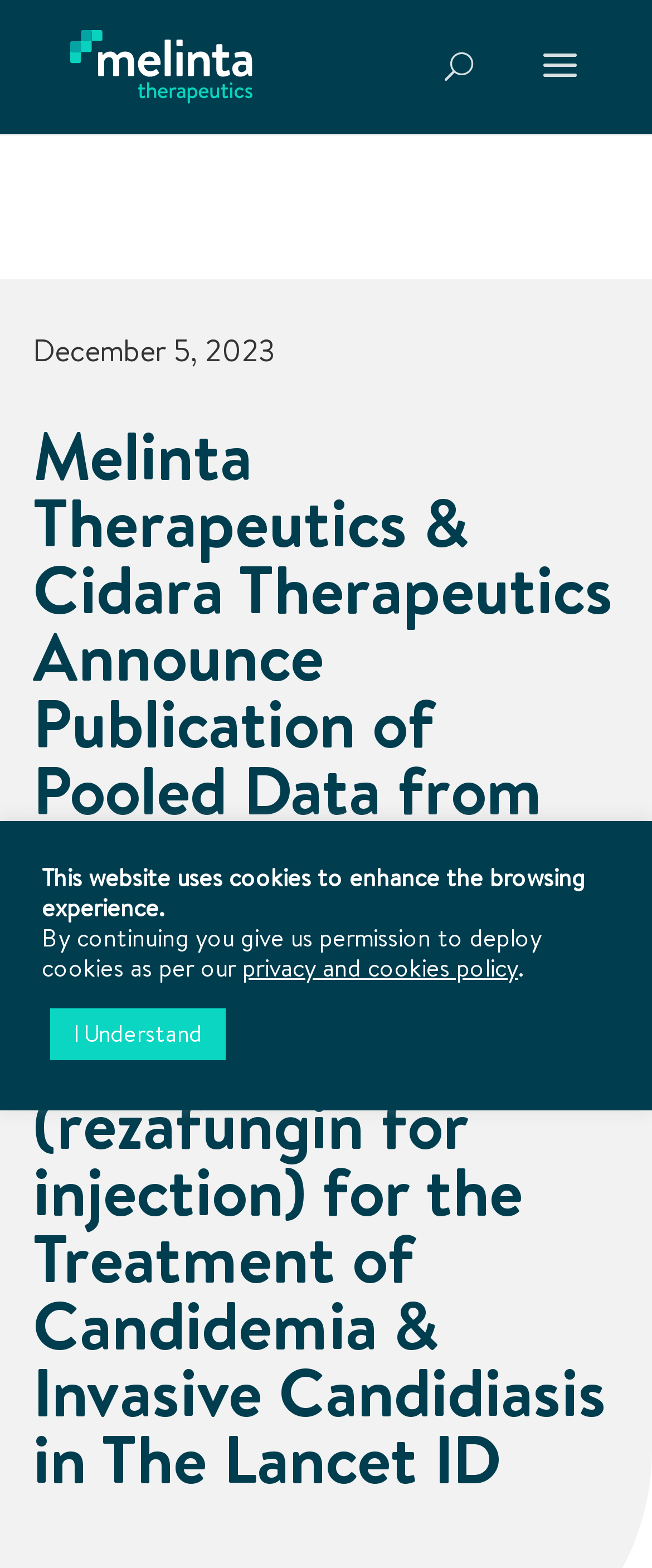Convey a detailed summary of the webpage, mentioning all key elements.

The webpage appears to be a news article or press release from Melinta Therapeutics and Cidara Therapeutics. At the top left, there is a Melinta logo, which is an image accompanied by a link to the Melinta website. 

Below the logo, there is a search bar that spans about half of the page width, located at the top center of the page. 

To the left of the search bar, there is a date "December 5, 2023" displayed in a smaller font size. 

The main content of the webpage is a heading that occupies most of the page width, announcing the publication of pooled data from Phase 3 Pivotal ReSTORE Trial and Phase 2 STRIVE Trial of REZZAYO (rezafungin for injection) for the treatment of Candidemia and Invasive Candidiasis in The Lancet ID.

At the bottom of the page, there is a notice about the website using cookies to enhance the browsing experience. This notice is accompanied by a link to the privacy and cookies policy and a button labeled "I Understand" to confirm the user's consent.